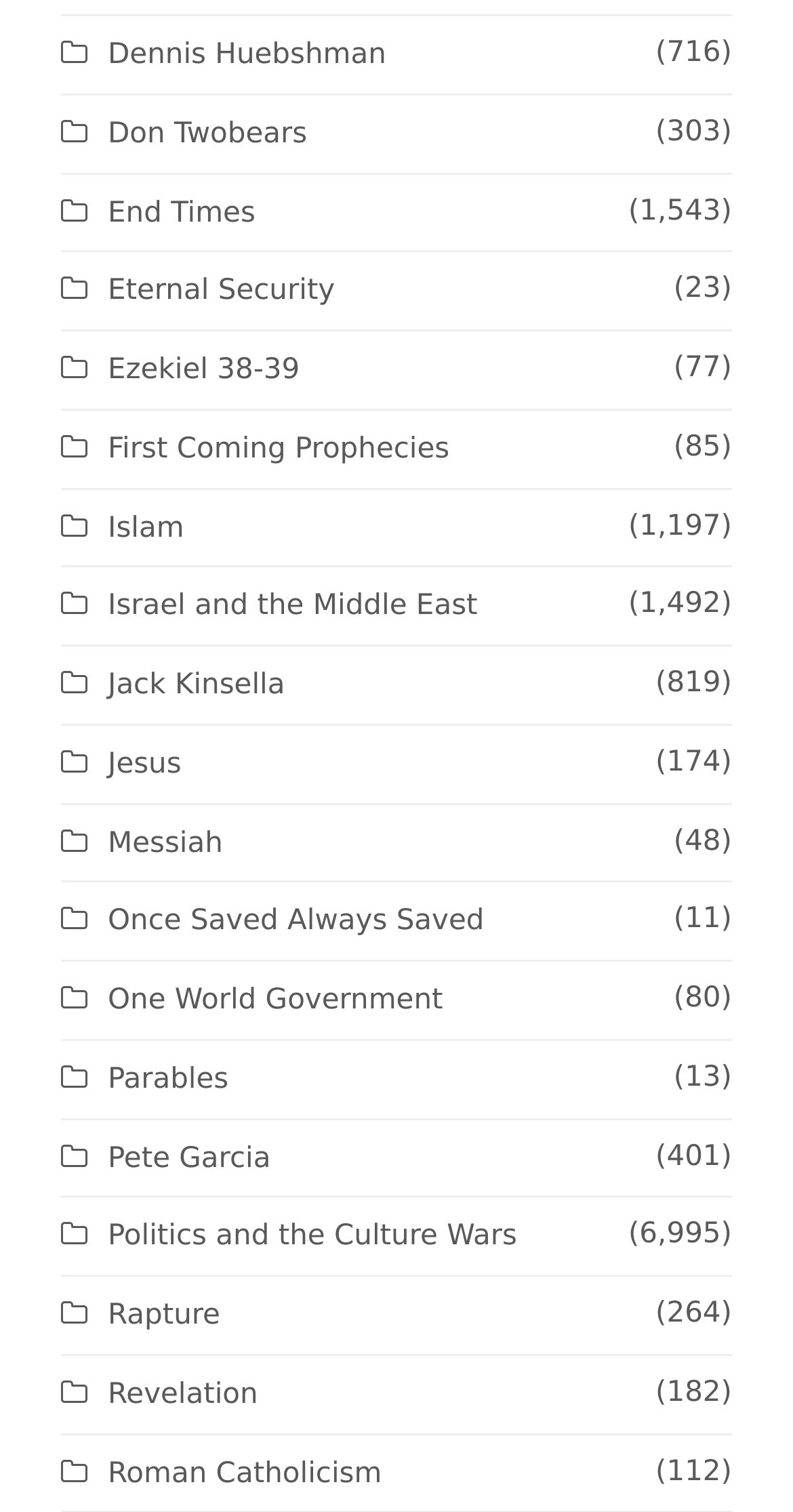Locate the bounding box coordinates of the area to click to fulfill this instruction: "Click on the link to Dennis Huebshman's page". The bounding box should be presented as four float numbers between 0 and 1, in the order [left, top, right, bottom].

[0.077, 0.026, 0.487, 0.047]